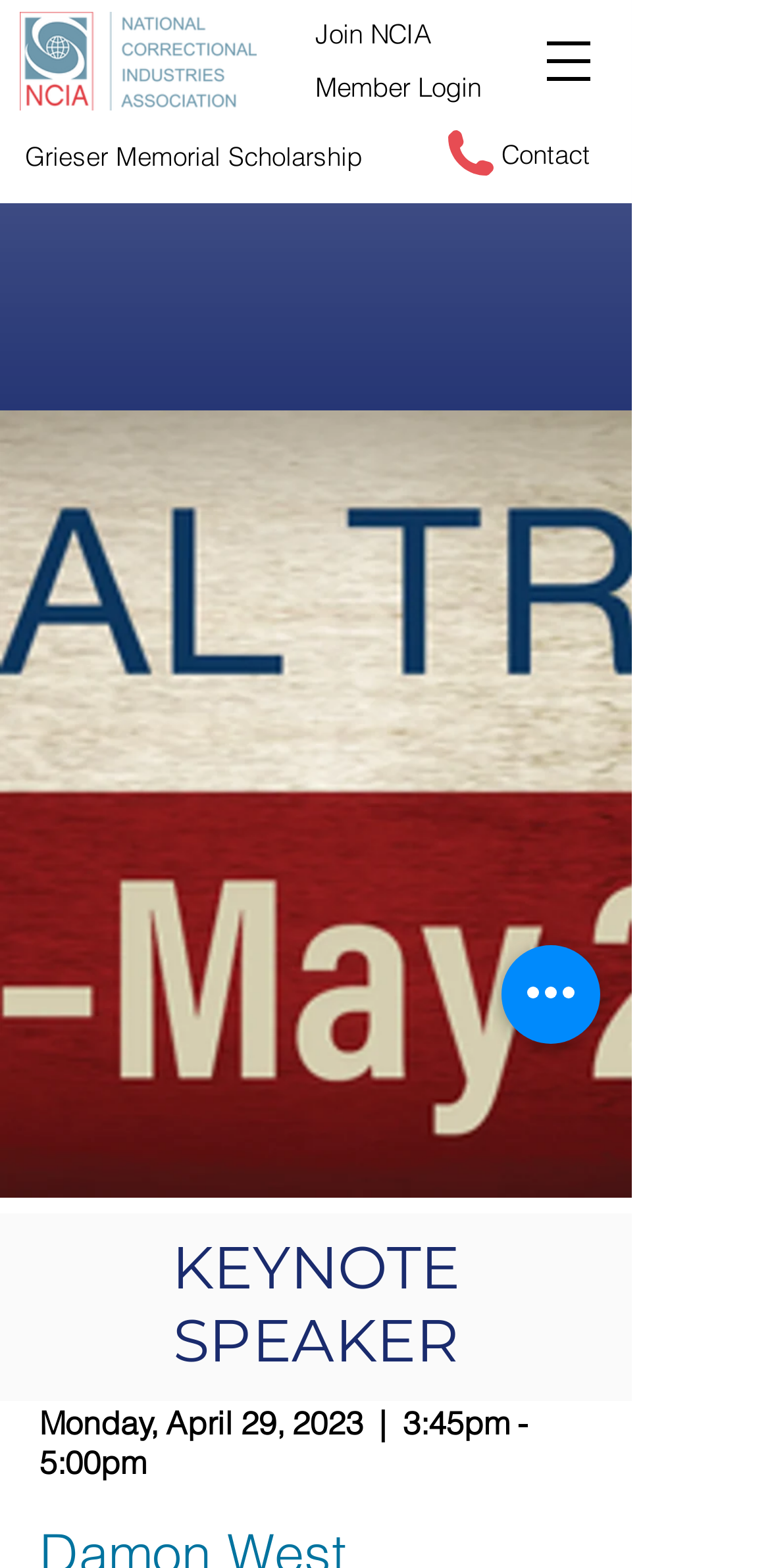Provide your answer to the question using just one word or phrase: What is the logo image file name?

Large NCIA Logo.png